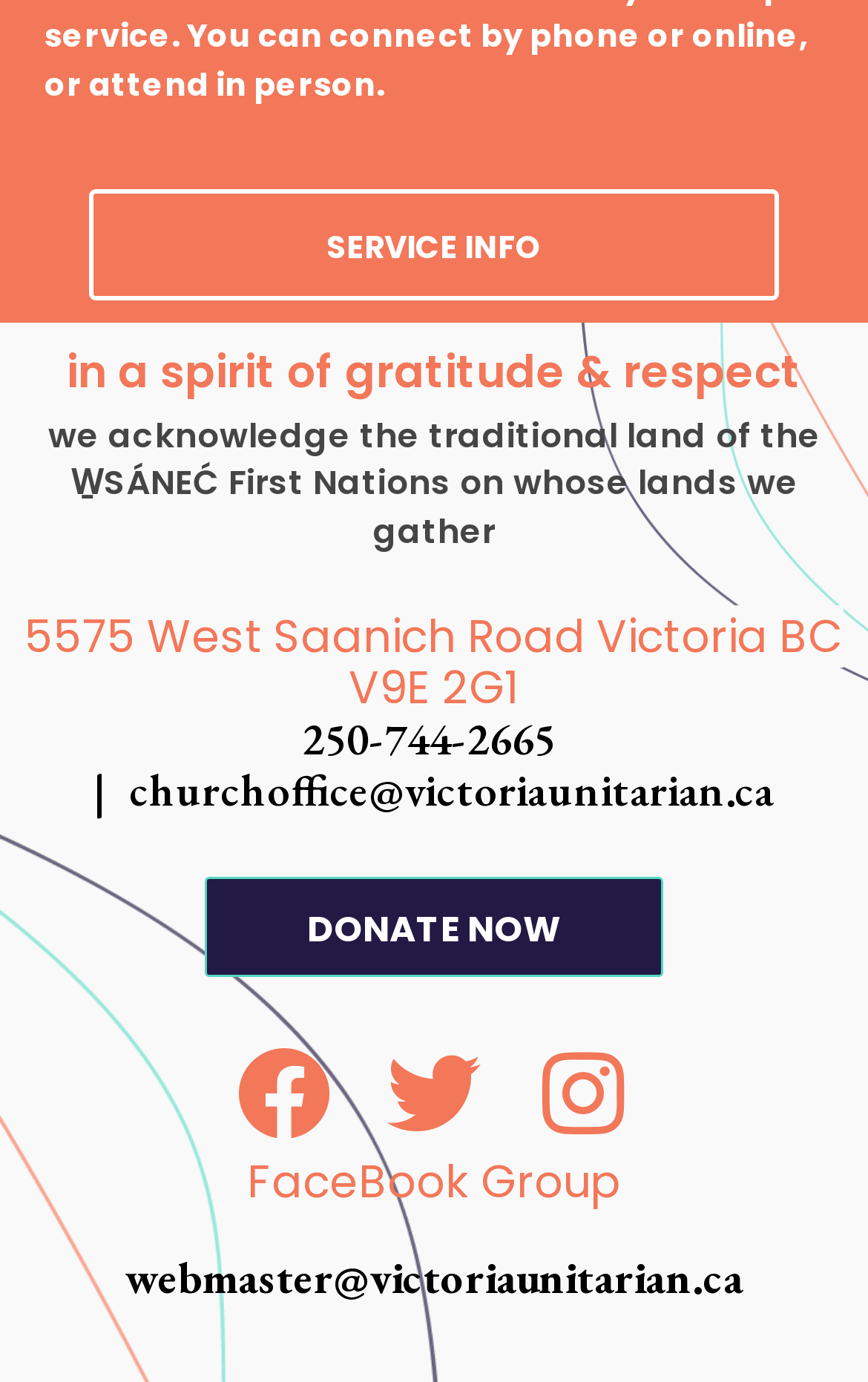Specify the bounding box coordinates for the region that must be clicked to perform the given instruction: "Donate now".

[0.236, 0.635, 0.764, 0.707]